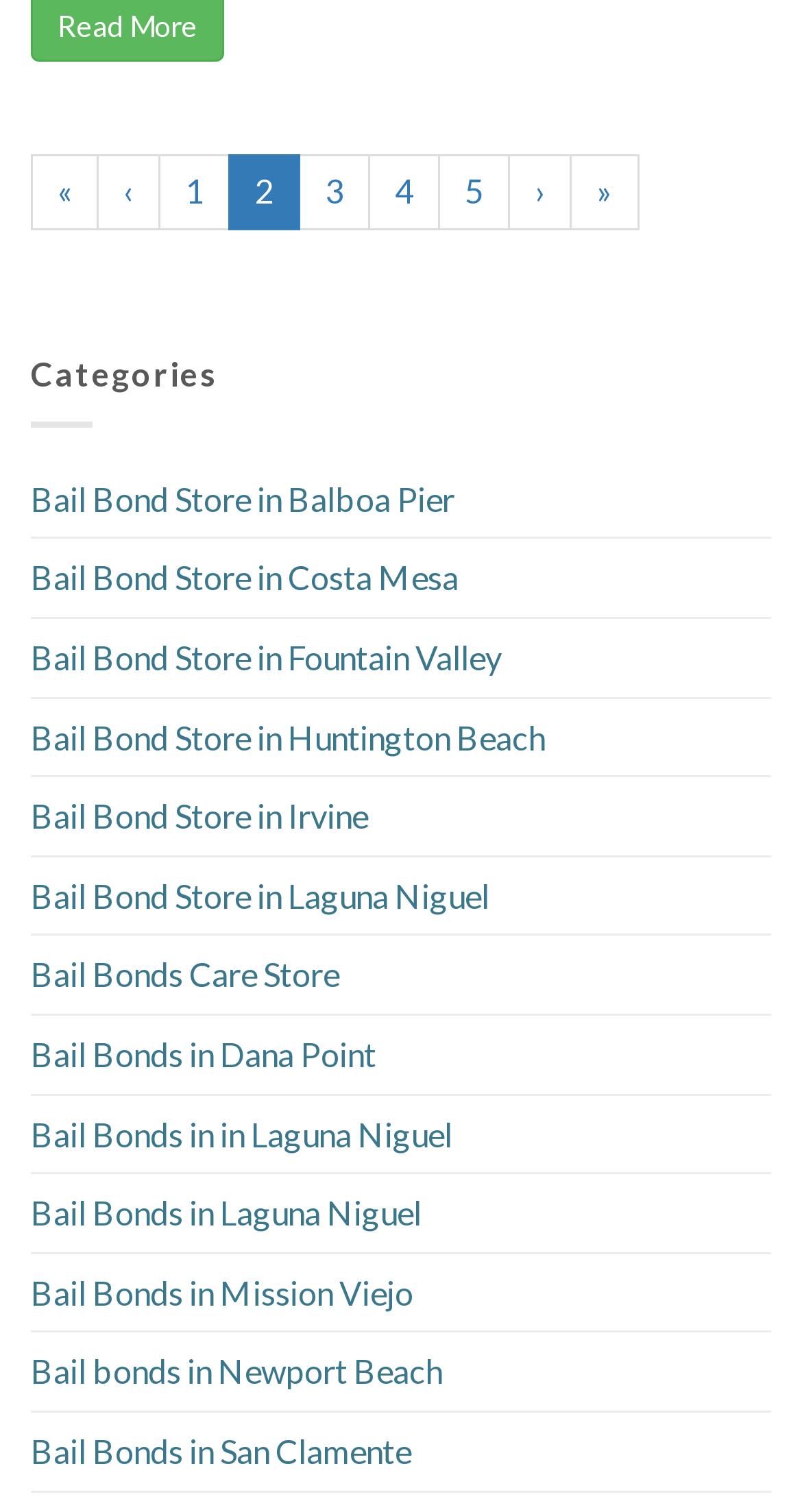Give the bounding box coordinates for the element described by: "Bail Bonds in Mission Viejo".

[0.038, 0.829, 0.515, 0.88]